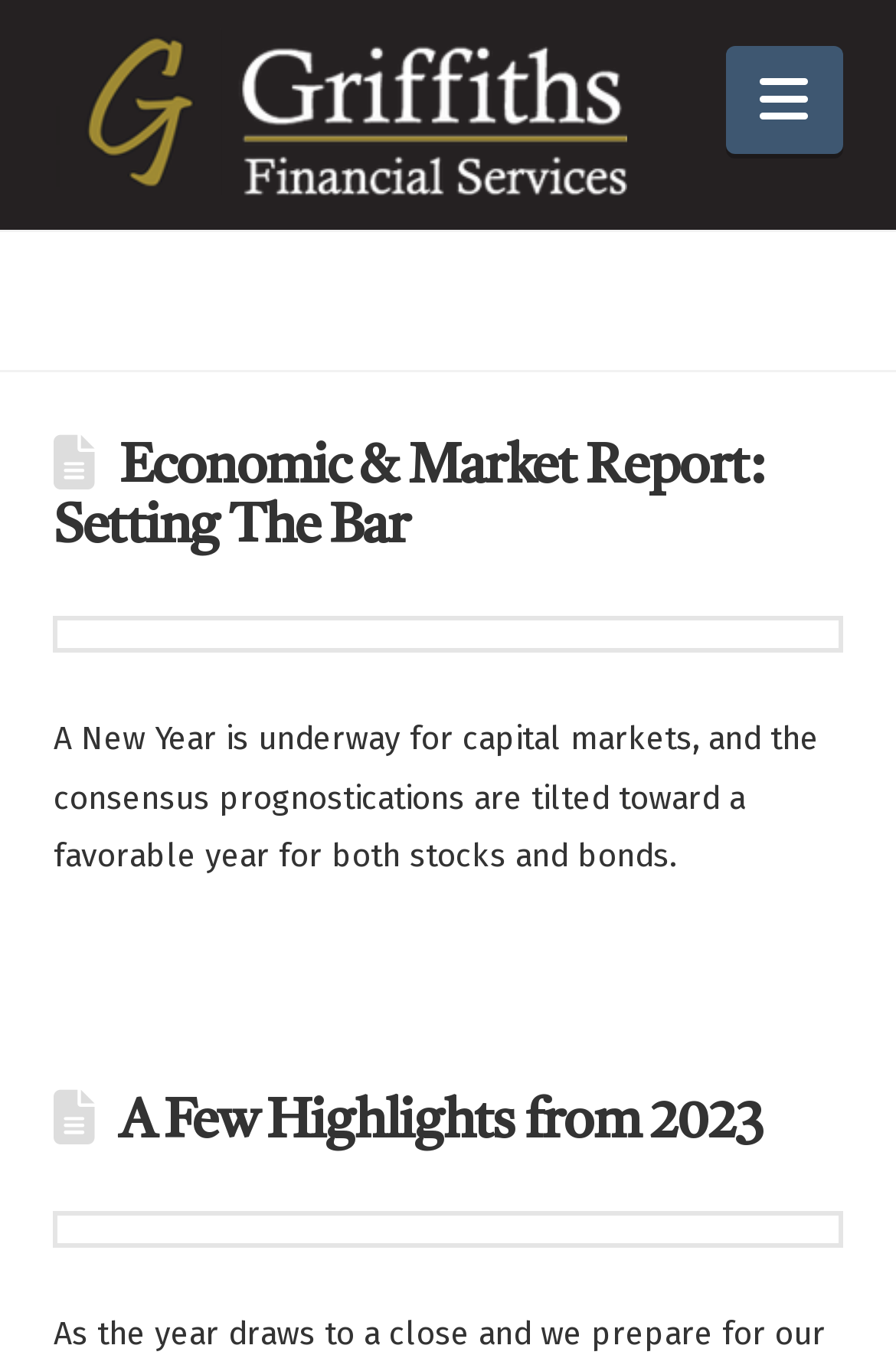What is highlighted in 2023?
Look at the image and respond with a one-word or short phrase answer.

A Few Highlights